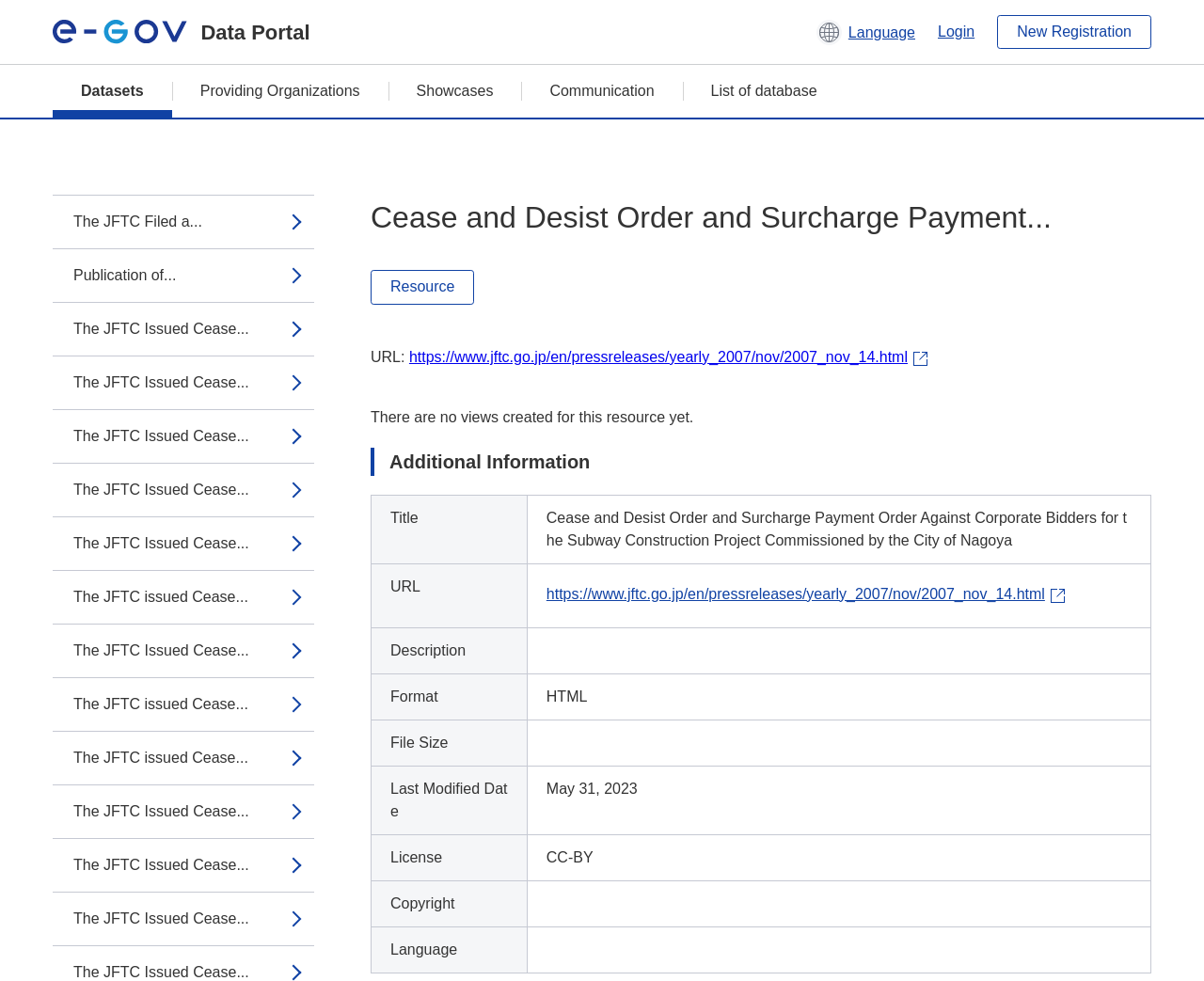Craft a detailed narrative of the webpage's structure and content.

This webpage is a data portal that displays detailed information about a specific dataset. At the top, there is a header section with a logo and a language switching button on the right side. Below the header, there is a menu bar with links to various sections, including "Datasets", "Providing Organizations", "Showcases", "Communication", and "List of database".

The main content area is divided into two sections. On the left side, there are several links to news articles or press releases, with titles such as "The JFTC Filed a..." and "Publication of...". These links are stacked vertically, taking up most of the left side of the page.

On the right side, there is a section with detailed information about the dataset. This section is headed by a title "Cease and Desist Order and Surcharge Payment Order Against Corporate Bidders for the Subway Construction Project Commissioned by the City of Nagoya". Below the title, there are several fields displaying information about the dataset, including a URL, a table with additional information, and a message indicating that there are no views created for this resource yet.

The table has several rows, each with a row header and a grid cell. The row headers include "Title", "URL", "Description", "Format", "File Size", "Last Modified Date", "License", "Copyright", and "Language". The grid cells display the corresponding information about the dataset.

At the bottom of the page, there is a footer section with a complementary element that takes up the full width of the page.